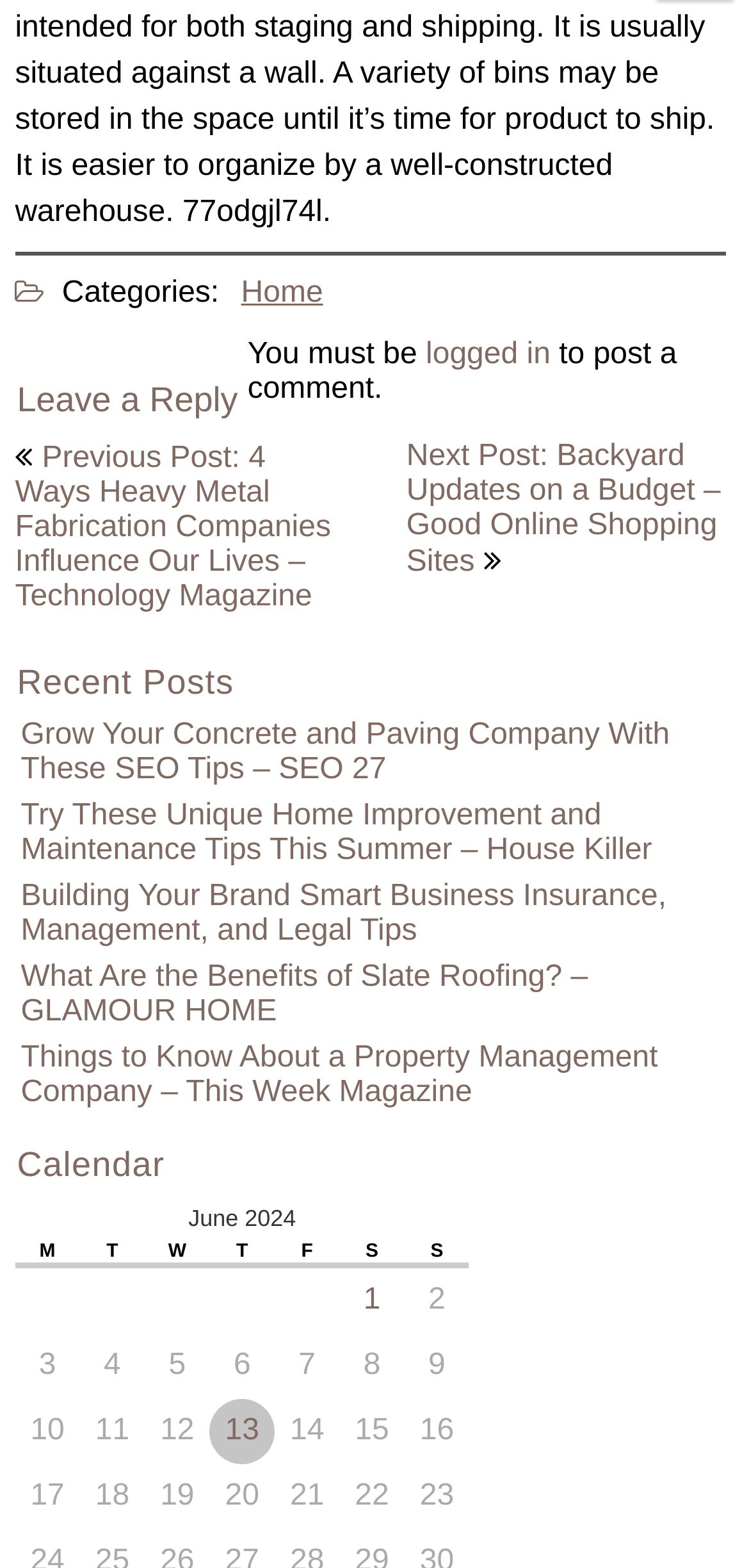Respond to the question below with a single word or phrase: How many recent posts are listed?

5